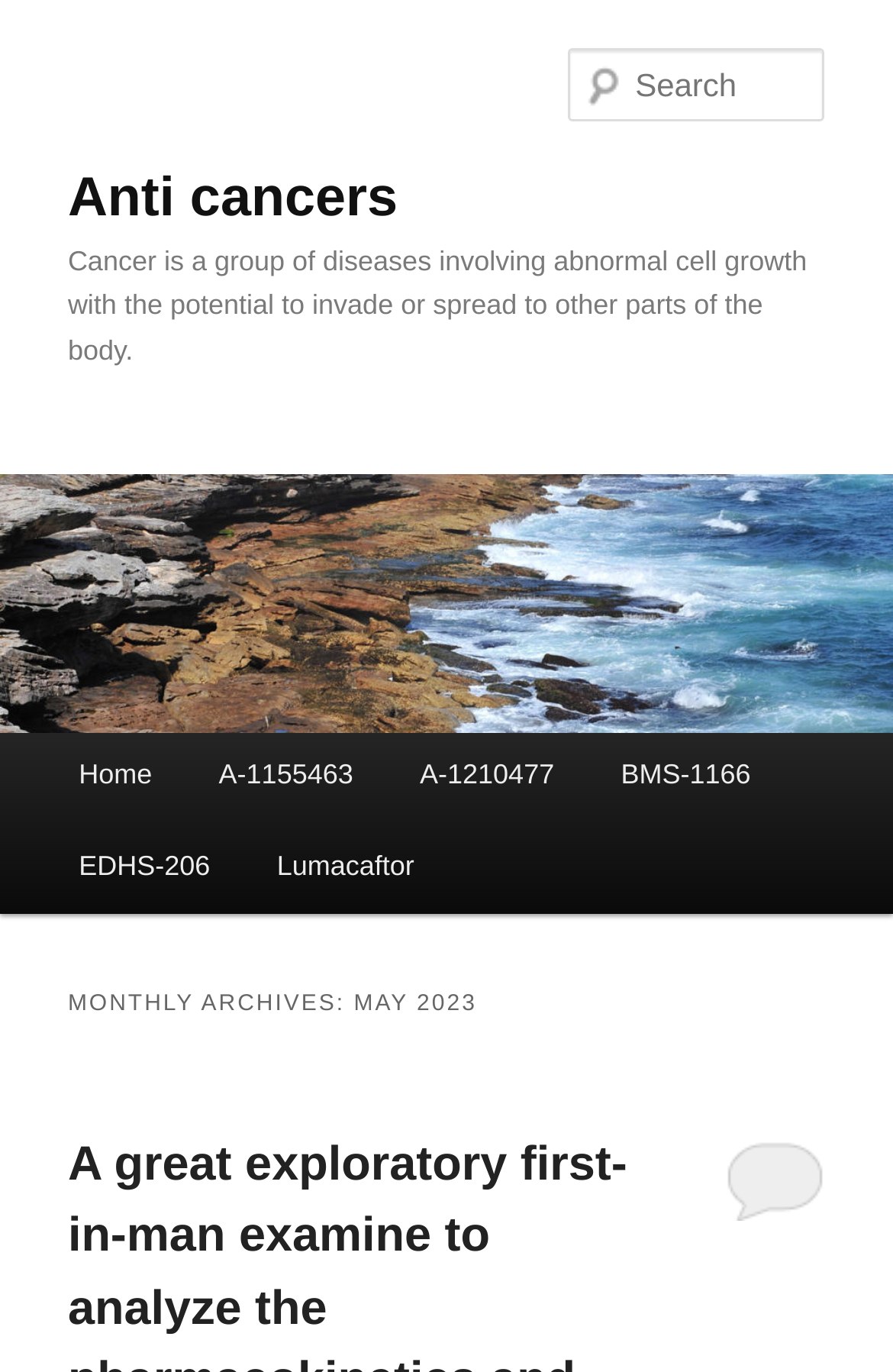Given the description of the UI element: "Lumacaftor", predict the bounding box coordinates in the form of [left, top, right, bottom], with each value being a float between 0 and 1.

[0.273, 0.599, 0.501, 0.666]